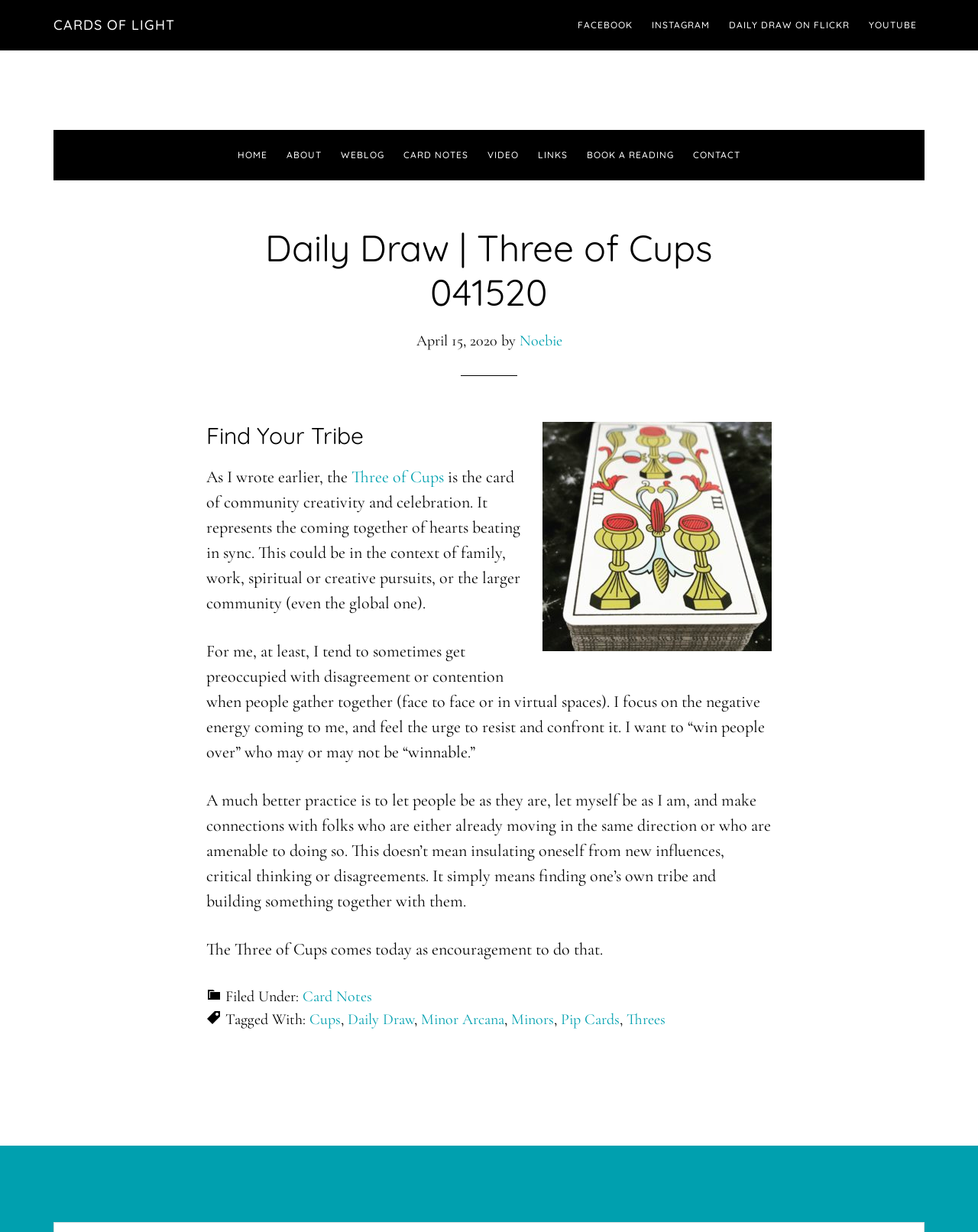Please specify the bounding box coordinates for the clickable region that will help you carry out the instruction: "Click on the 'JOB ASSESSMENT TESTS' link".

None